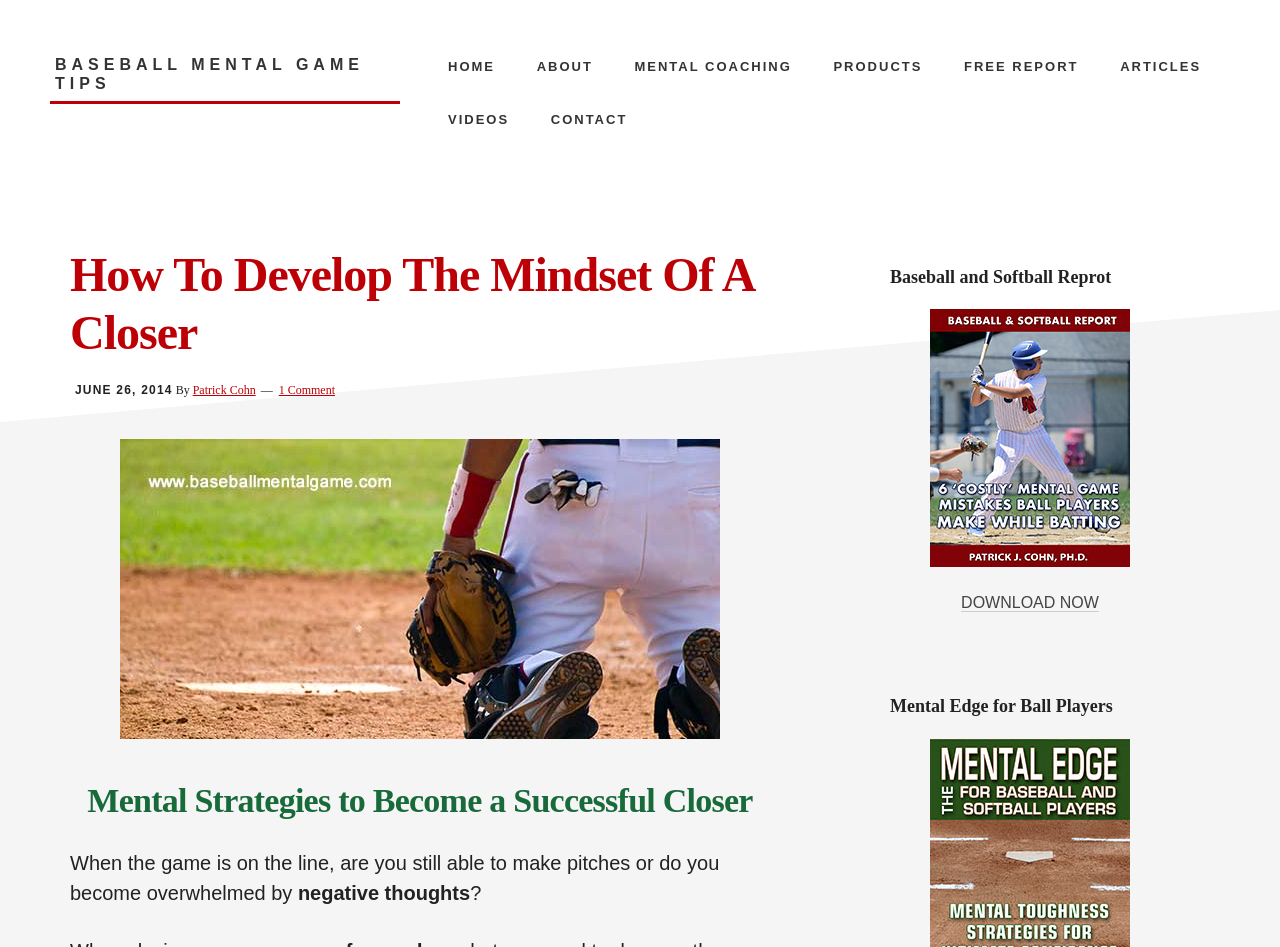Refer to the image and provide a thorough answer to this question:
What is the author of the article?

The author's name is mentioned in the article metadata, specifically in the 'By' section, which is located below the article title. The text 'By Patrick Cohn' indicates that Patrick Cohn is the author of the article.